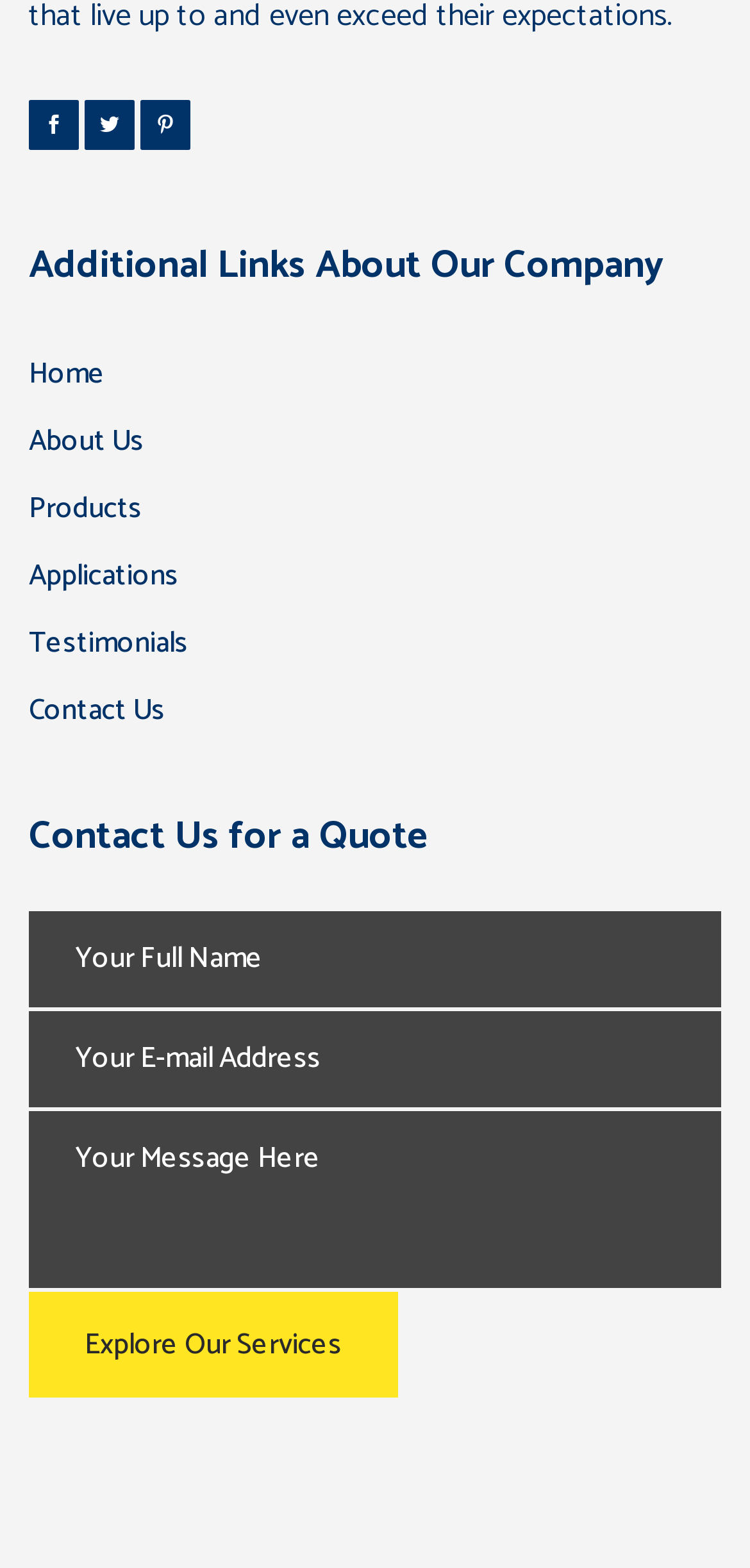Given the description "name="email" placeholder="Your E-mail Address"", determine the bounding box of the corresponding UI element.

[0.038, 0.645, 0.962, 0.707]